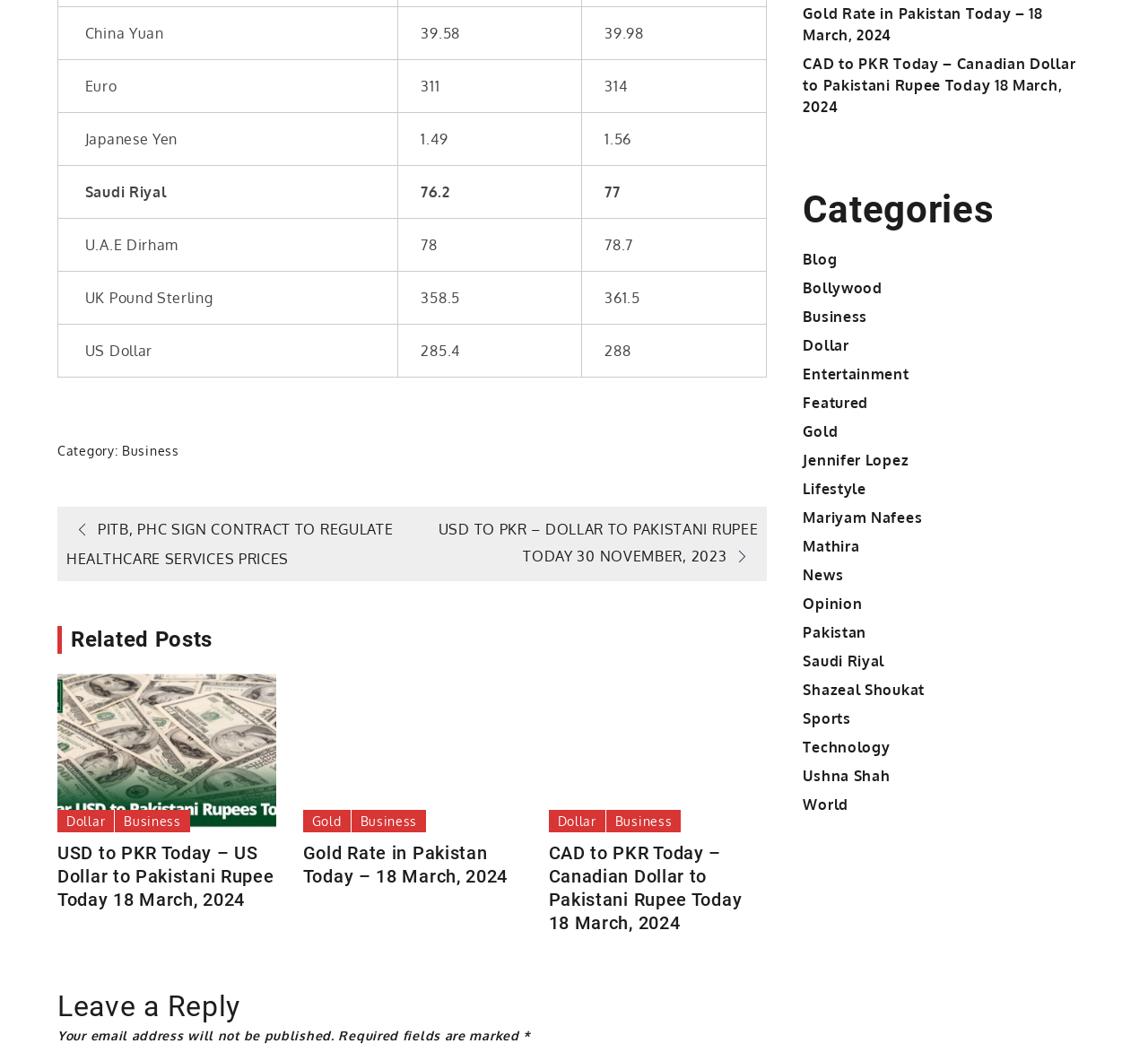Find the bounding box coordinates of the element to click in order to complete the given instruction: "Click on the link to view PITB, PHC SIGN CONTRACT TO REGULATE HEALTHCARE SERVICES PRICES."

[0.058, 0.491, 0.343, 0.535]